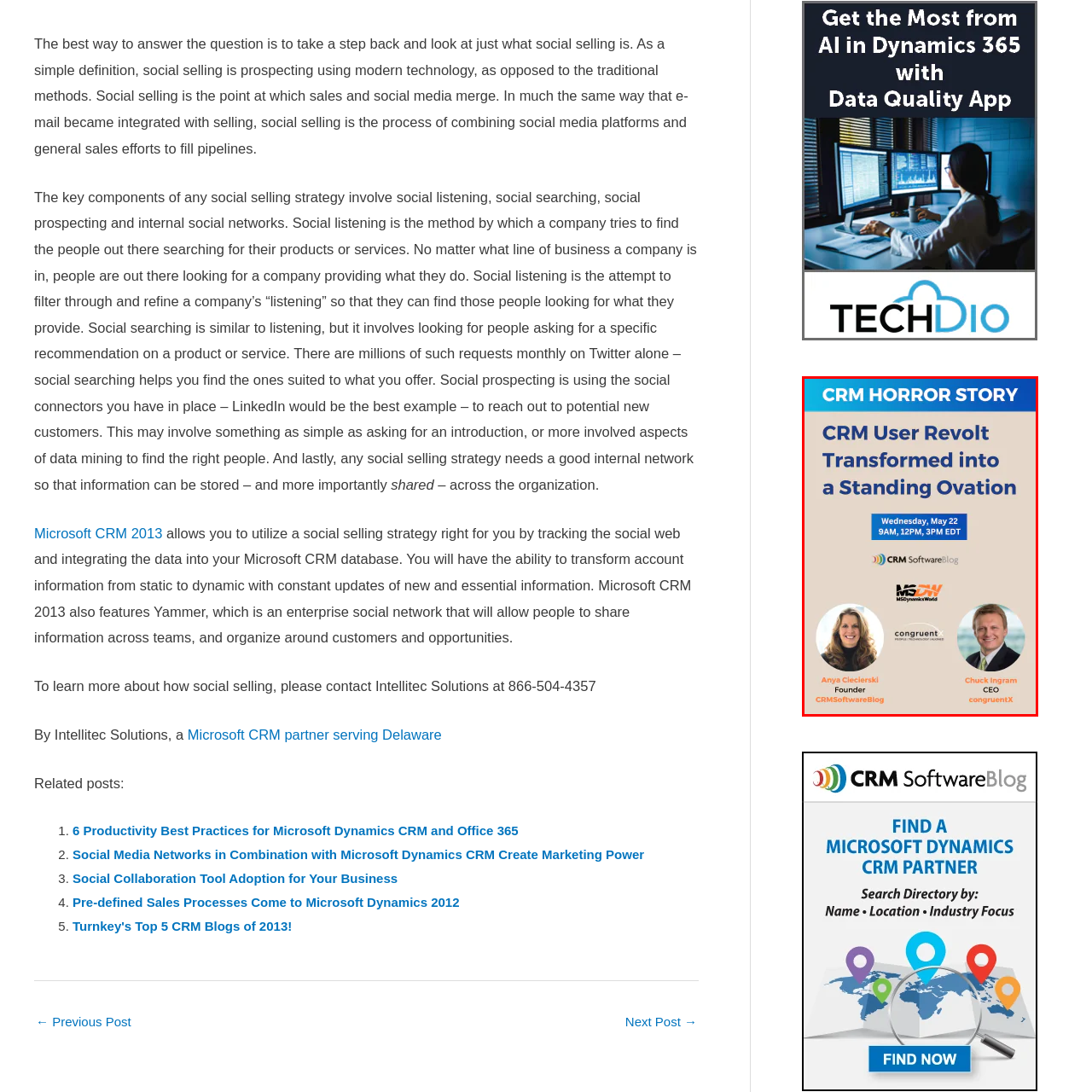Describe in detail the image that is highlighted by the red bounding box.

The image features a promotional graphic for a webinar titled "CRM Horror Story: CRM User Revolt Transformed into a Standing Ovation." The event is set for Wednesday, May 22, with three sessions at 9 AM, 12 PM, and 3 PM EDT. 

Two key speakers are prominently displayed: Anya Ciecierski, the founder of CRM Software Blog, and Chuck Ingram, the CEO of congruentX. The background of the graphic is designed with a bright blue top section that contrasts with a neutral beige background, drawing attention to the event details and the speakers' photos, which are circular in shape. This engaging design aims to capture interest from potential attendees in the field of customer relationship management (CRM).